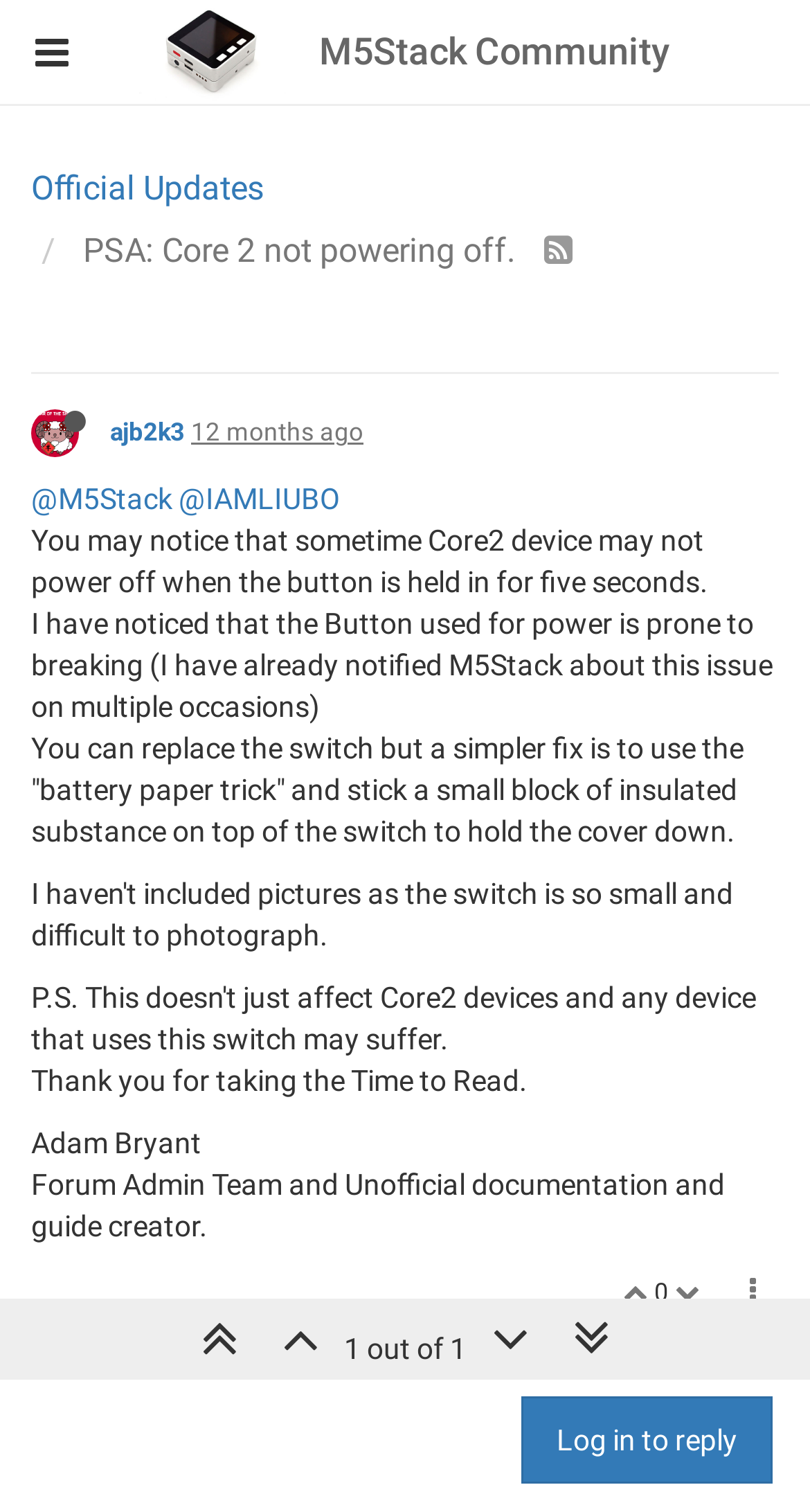Offer an in-depth caption of the entire webpage.

The webpage is a forum post on the M5Stack Community website. At the top, there is a button with a hamburger icon and a heading that reads "M5Stack Community". Below this, there is a link to "Official Updates" and a title that reads "PSA: Core 2 not powering off." with a share icon next to it. 

A horizontal separator line divides the top section from the main content. Below this line, there is a small image, a status indicator that reads "Offline", and a link to the author's username "ajb2k3" with the post's timestamp "May 14, 2023, 7:19 AM". 

The main content of the post is a series of paragraphs. The first paragraph mentions that sometimes Core2 devices may not power off when the button is held for five seconds. The second paragraph explains that the power button is prone to breaking and that the author has notified M5Stack about this issue. The third paragraph provides a simpler fix, known as the "battery paper trick", to hold the cover down. 

The fourth paragraph is a thank-you note from the author. Below this, there is the author's name "Adam Bryant" and a description of their role as a "Forum Admin Team and Unofficial documentation and guide creator." 

At the bottom of the page, there are several links, including three social media icons, a "Log in to reply" button, and a rating indicator that reads "1 out of 1".